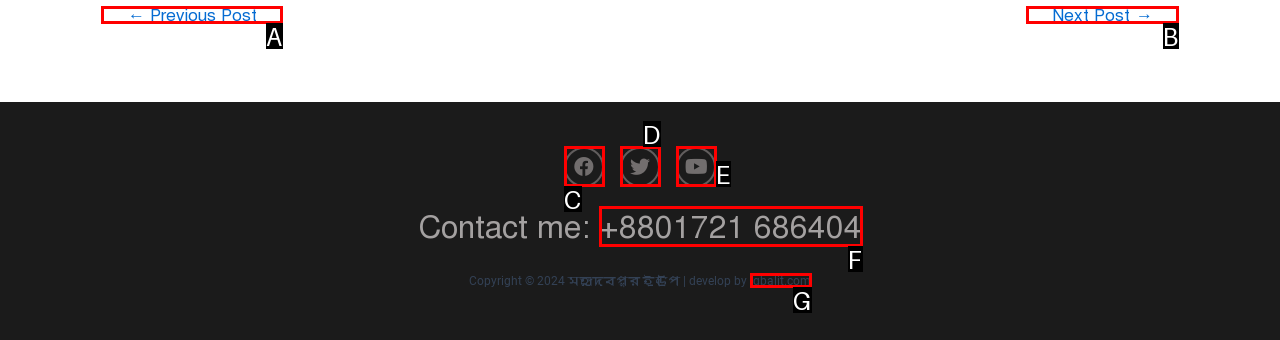Given the description: +8801721 686404, identify the HTML element that fits best. Respond with the letter of the correct option from the choices.

F